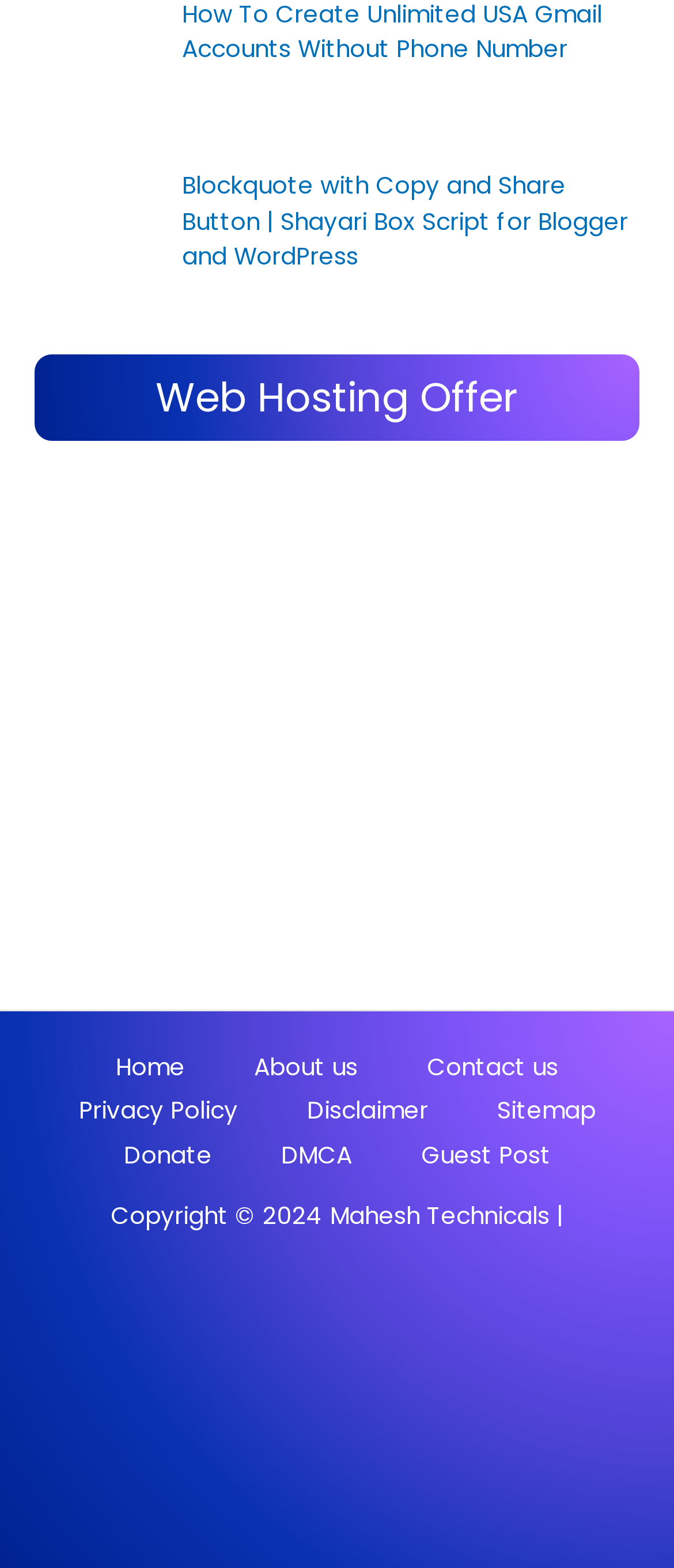Determine the bounding box coordinates for the HTML element mentioned in the following description: "title="DMCA.com Protection Status"". The coordinates should be a list of four floats ranging from 0 to 1, represented as [left, top, right, bottom].

[0.115, 0.873, 0.885, 0.894]